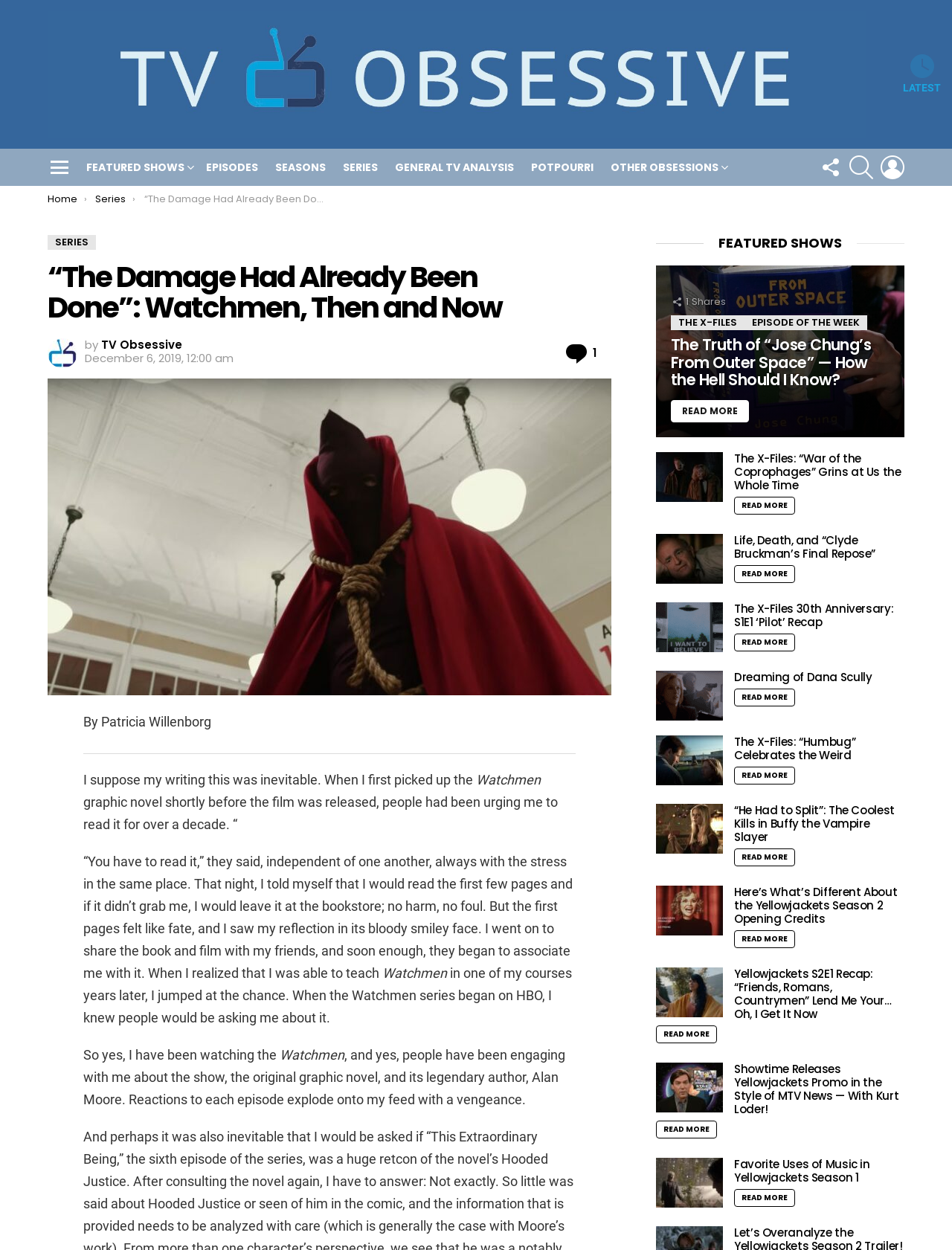Using floating point numbers between 0 and 1, provide the bounding box coordinates in the format (top-left x, top-left y, bottom-right x, bottom-right y). Locate the UI element described here: General TV Analysis

[0.407, 0.125, 0.548, 0.143]